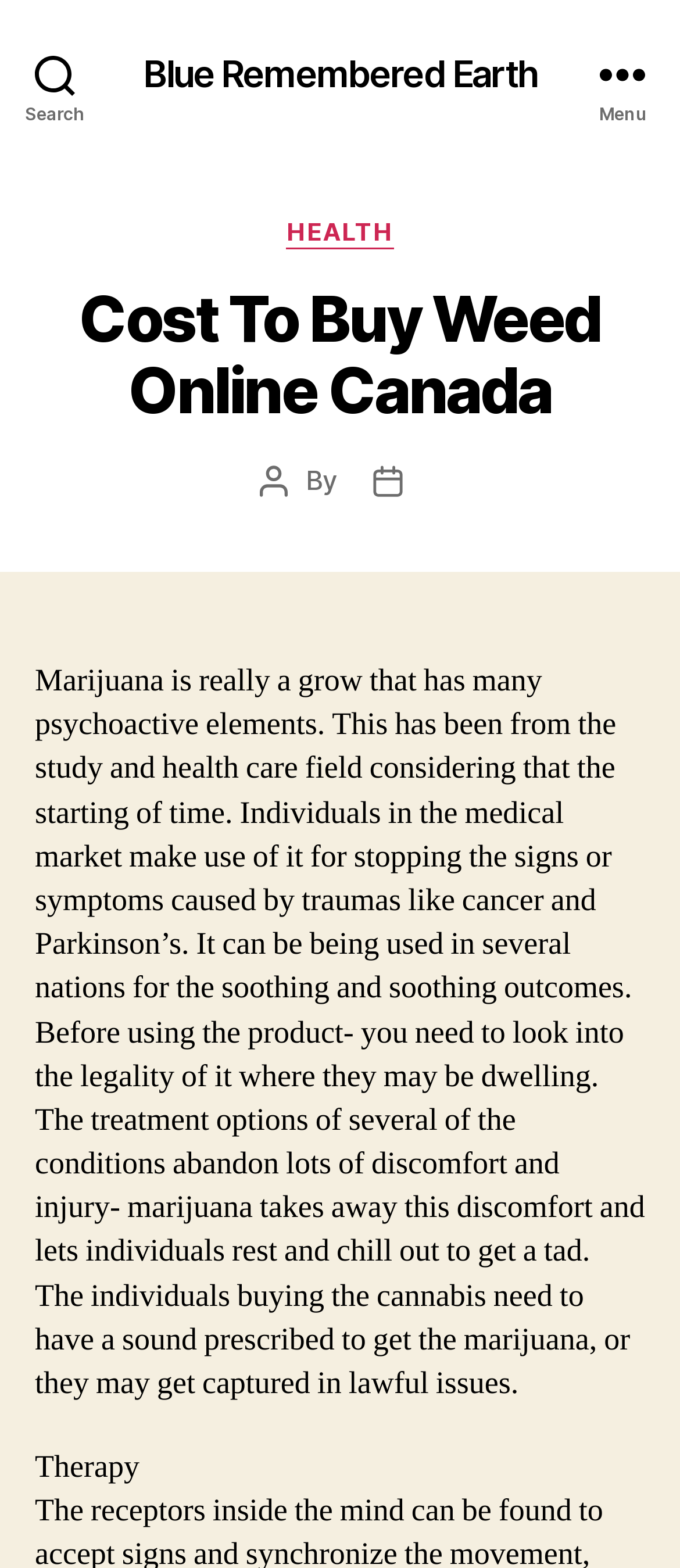Extract the bounding box coordinates for the UI element described as: "Search".

[0.0, 0.0, 0.162, 0.093]